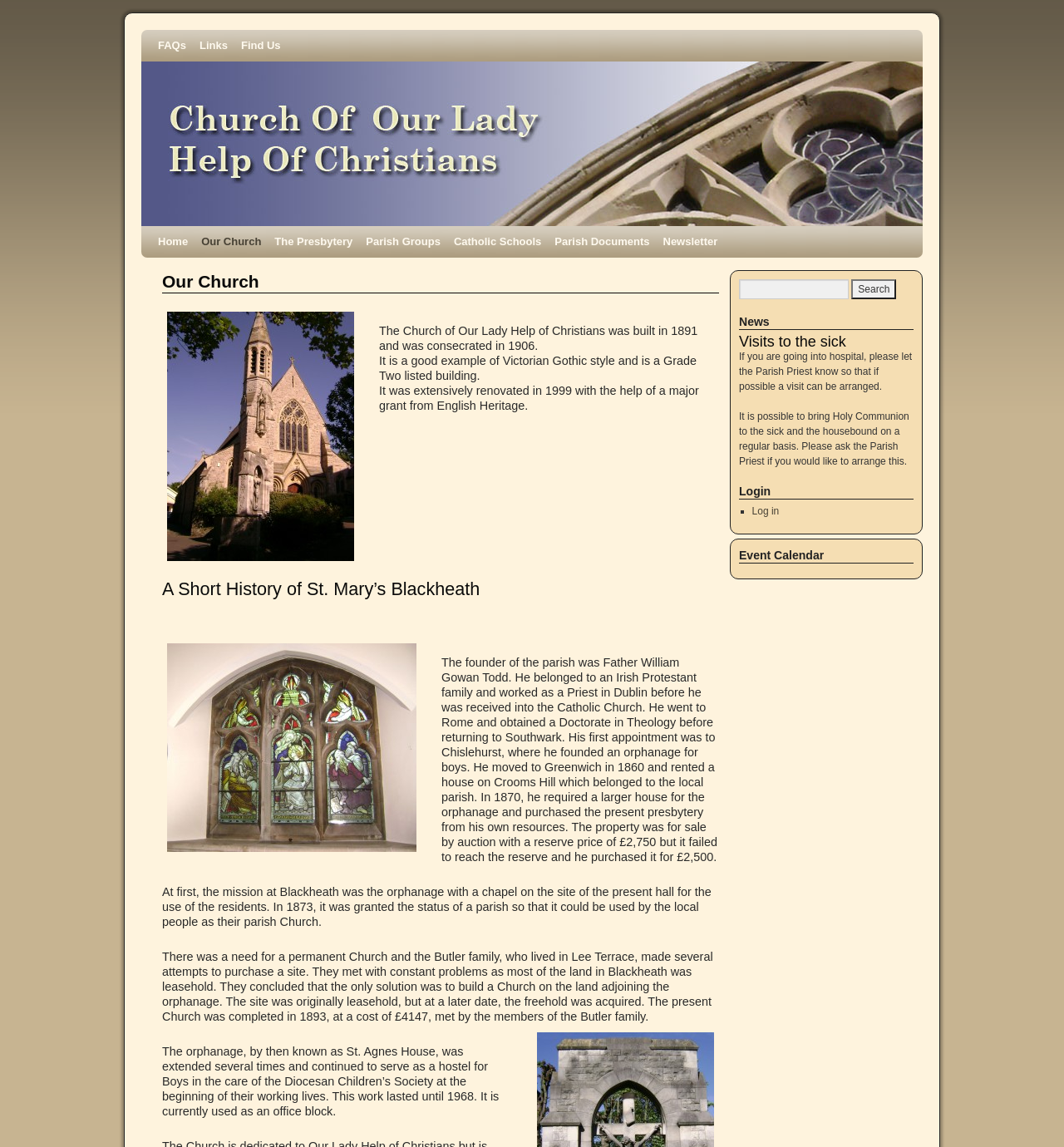Using floating point numbers between 0 and 1, provide the bounding box coordinates in the format (top-left x, top-left y, bottom-right x, bottom-right y). Locate the UI element described here: Home

[0.142, 0.197, 0.183, 0.225]